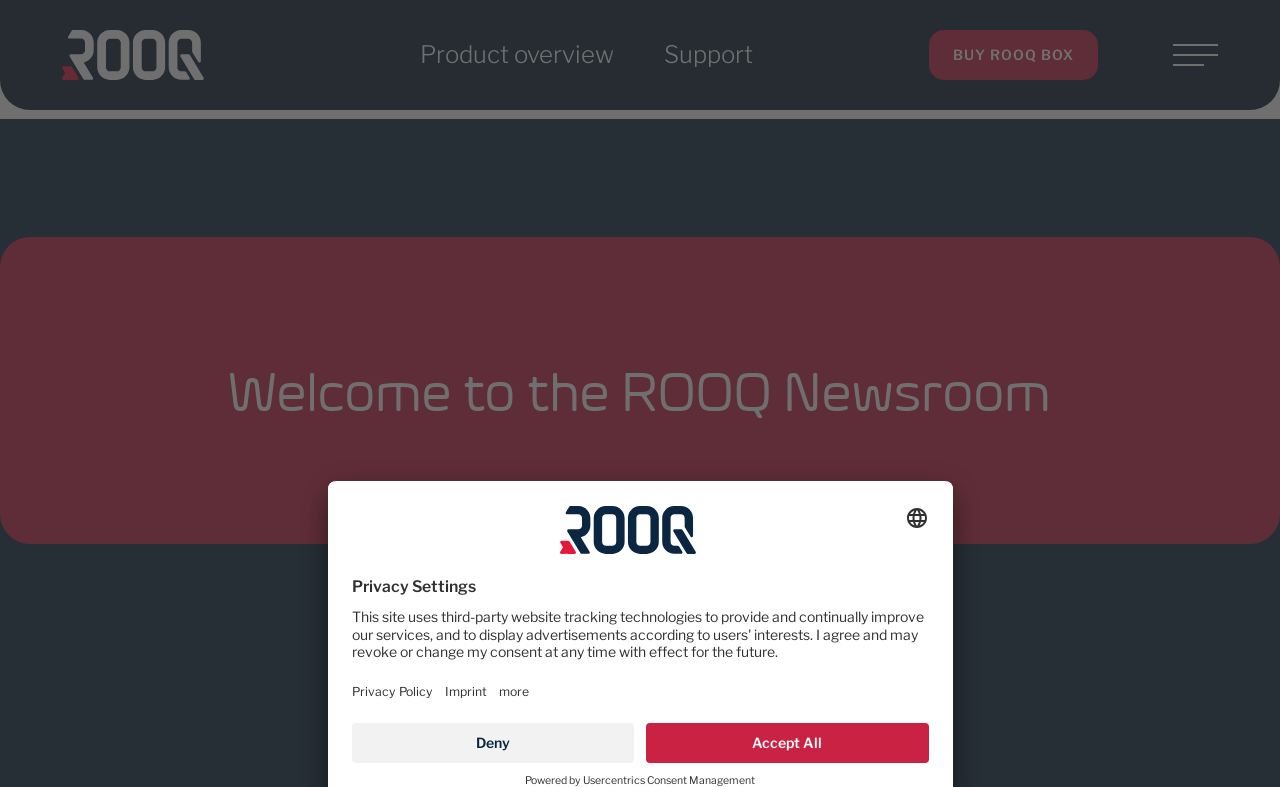Locate the bounding box coordinates of the element I should click to achieve the following instruction: "Select a language".

[0.707, 0.643, 0.725, 0.674]